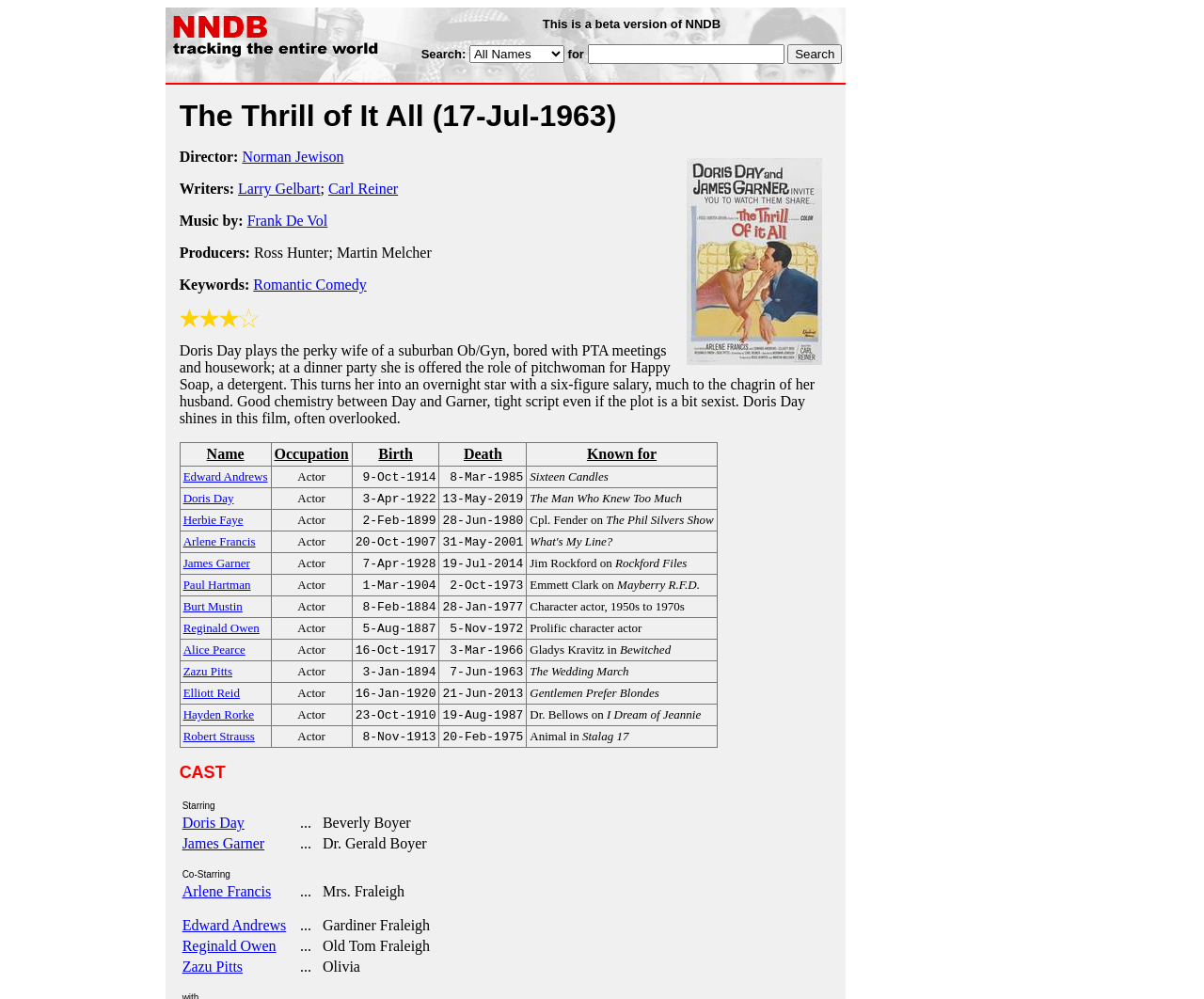What is the name of the composer of the movie's music?
Give a detailed response to the question by analyzing the screenshot.

The name of the composer of the movie's music can be found in the credits section of the webpage, where it says 'Music by: Frank De Vol'.